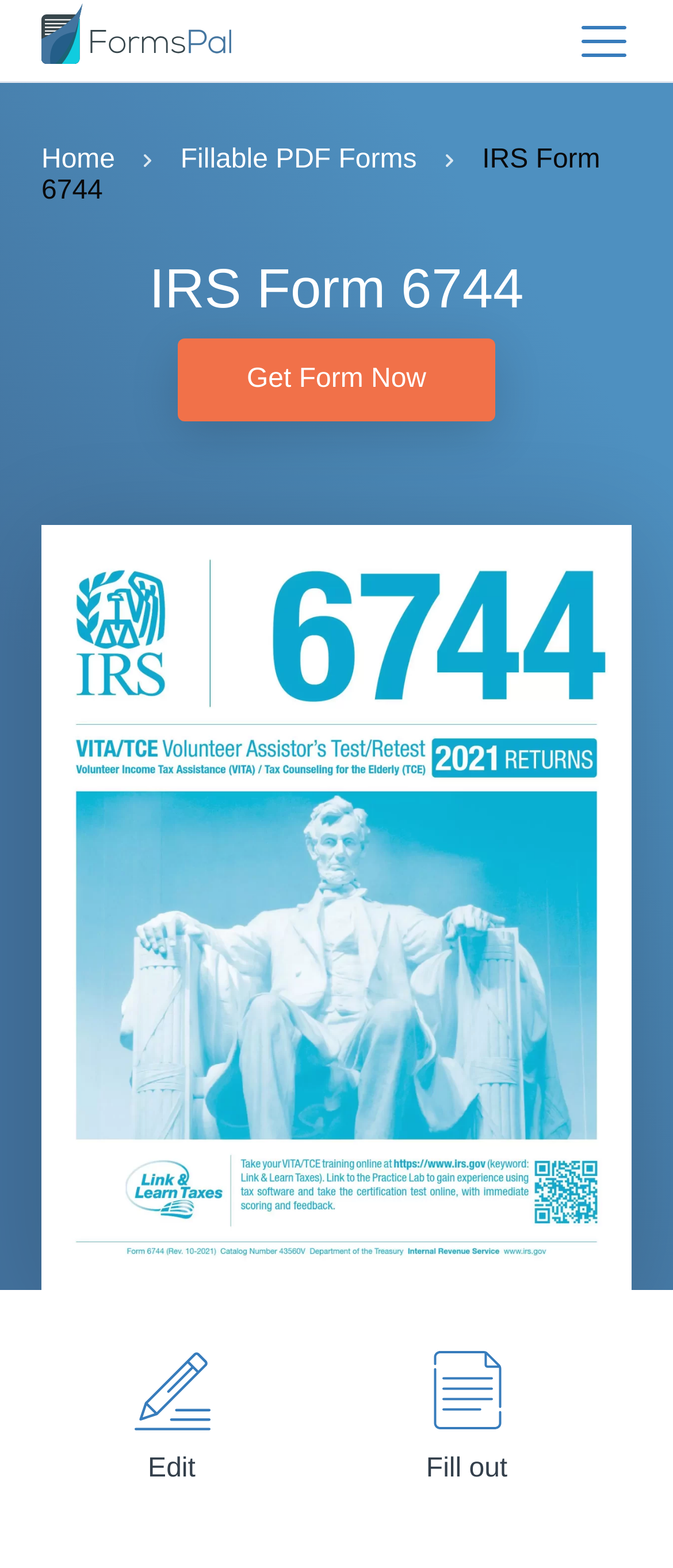What is the logo of the website?
Please respond to the question with a detailed and informative answer.

The logo of the website is located at the top left corner of the webpage, and it is an image with the text 'FormsPal Logo'.